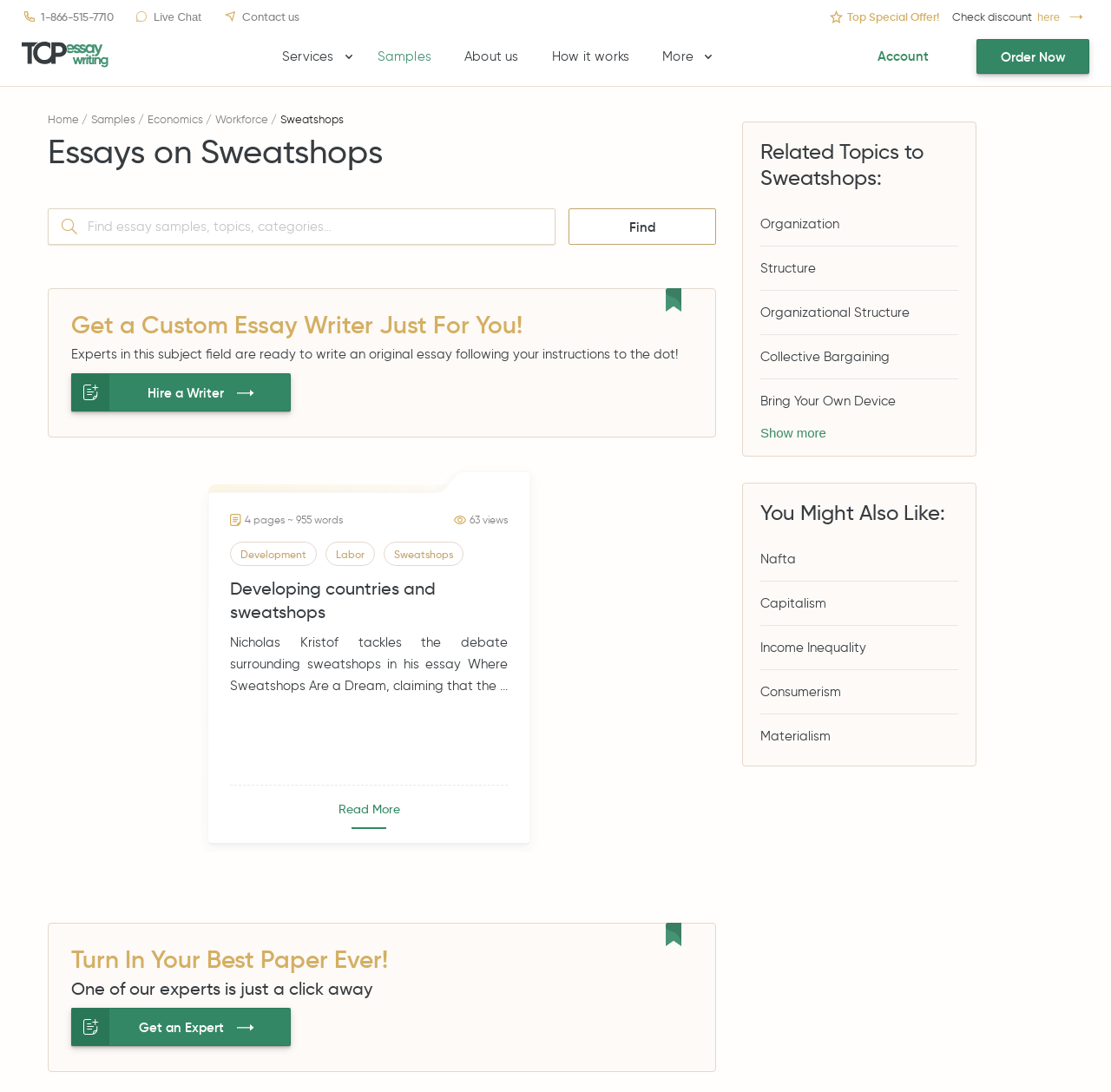Answer the question below in one word or phrase:
What is the special offer on the webpage?

13% off